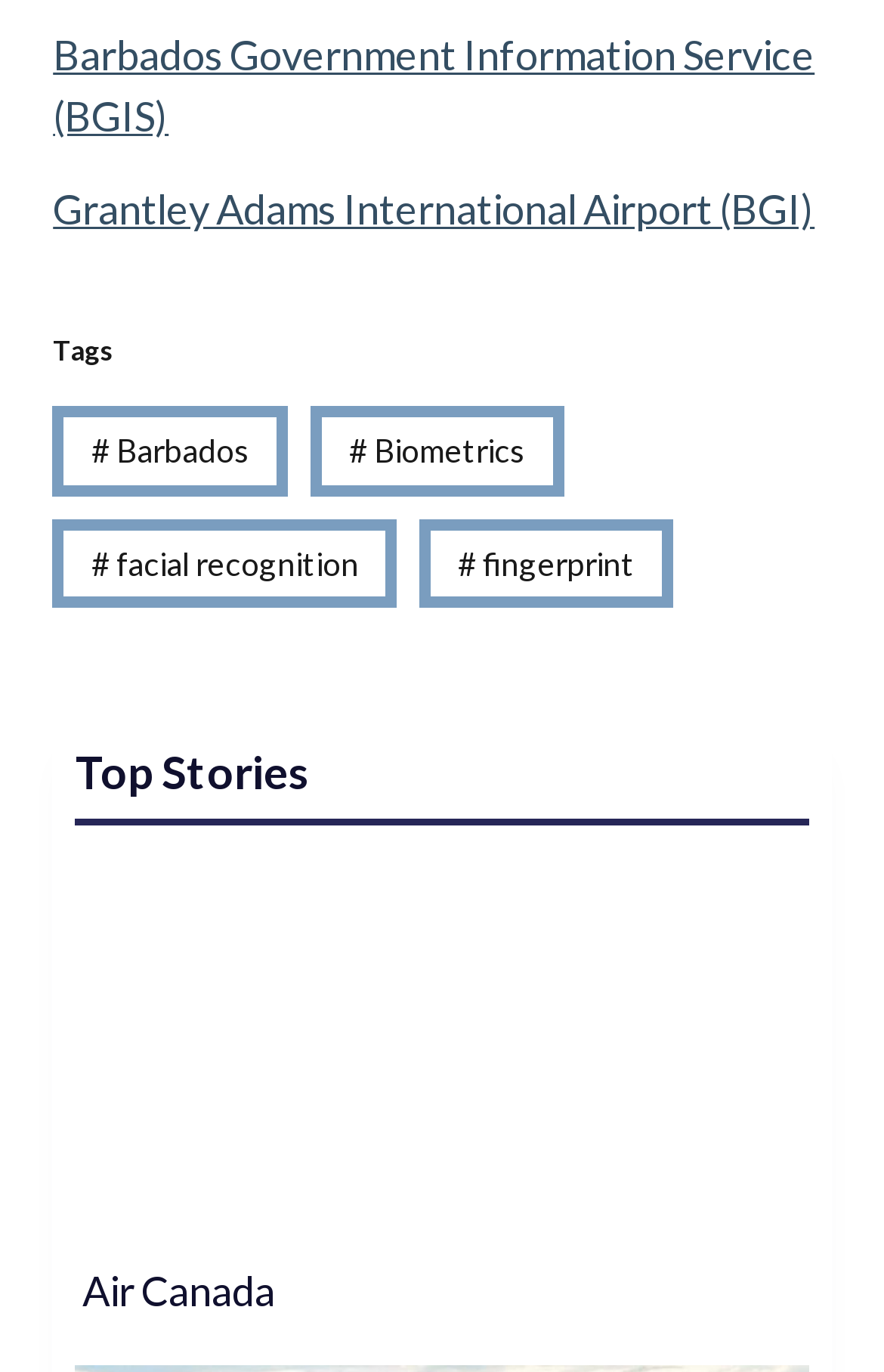How many images are on the webpage?
Using the information from the image, give a concise answer in one word or a short phrase.

1